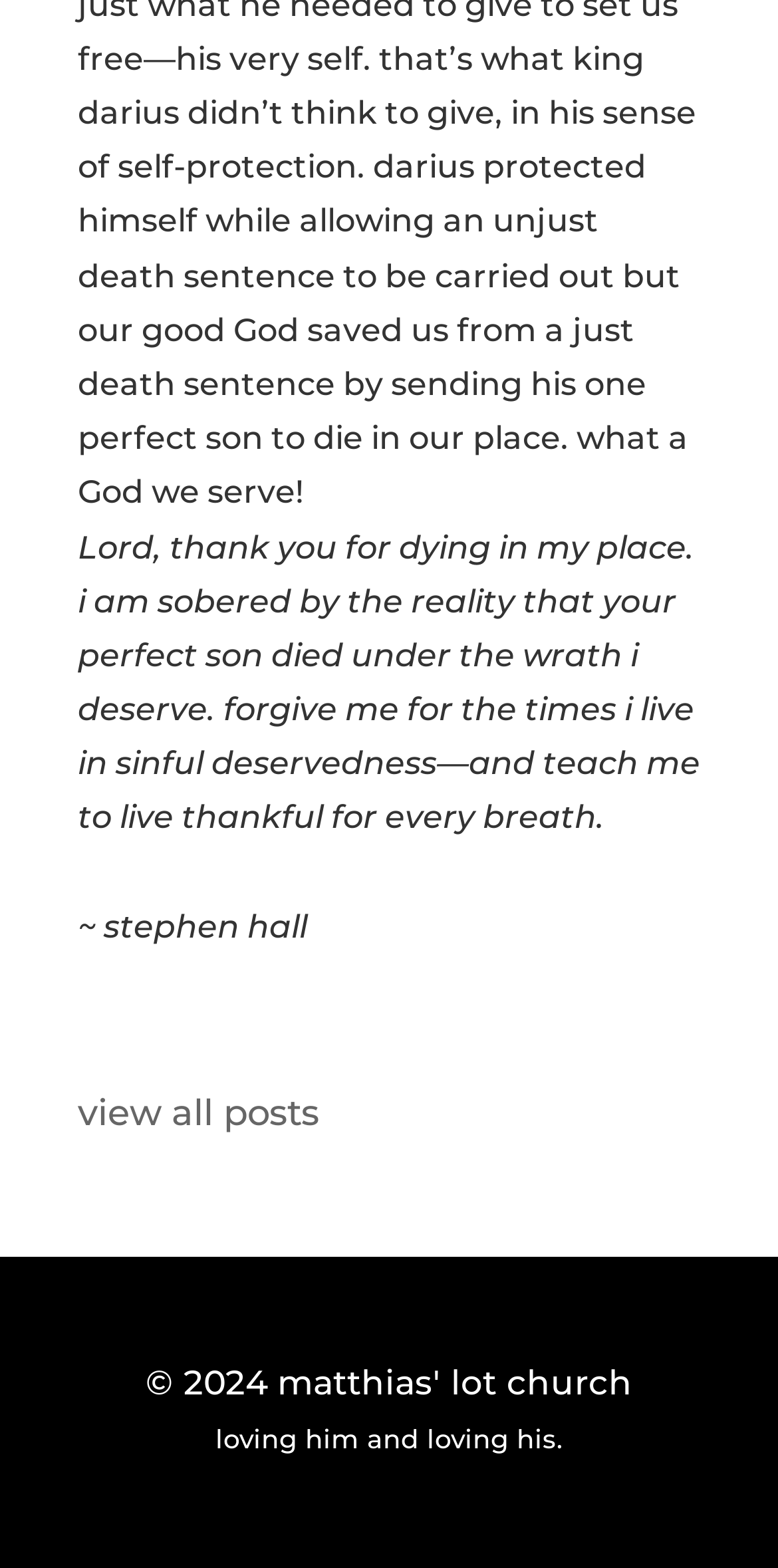Find and provide the bounding box coordinates for the UI element described here: "view all posts". The coordinates should be given as four float numbers between 0 and 1: [left, top, right, bottom].

[0.1, 0.696, 0.41, 0.724]